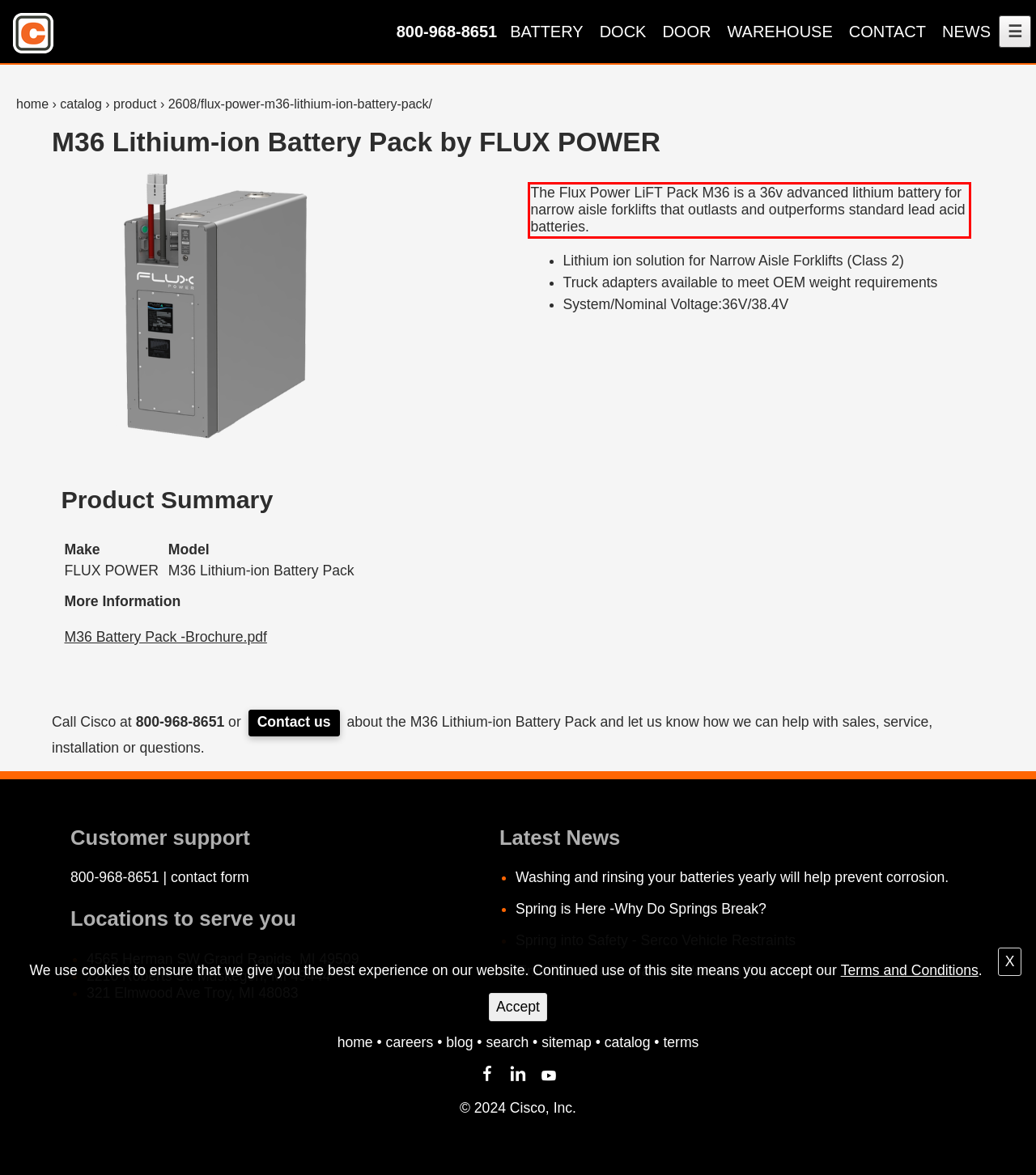Please examine the webpage screenshot containing a red bounding box and use OCR to recognize and output the text inside the red bounding box.

The Flux Power LiFT Pack M36 is a 36v advanced lithium battery for narrow aisle forklifts that outlasts and outperforms standard lead acid batteries.